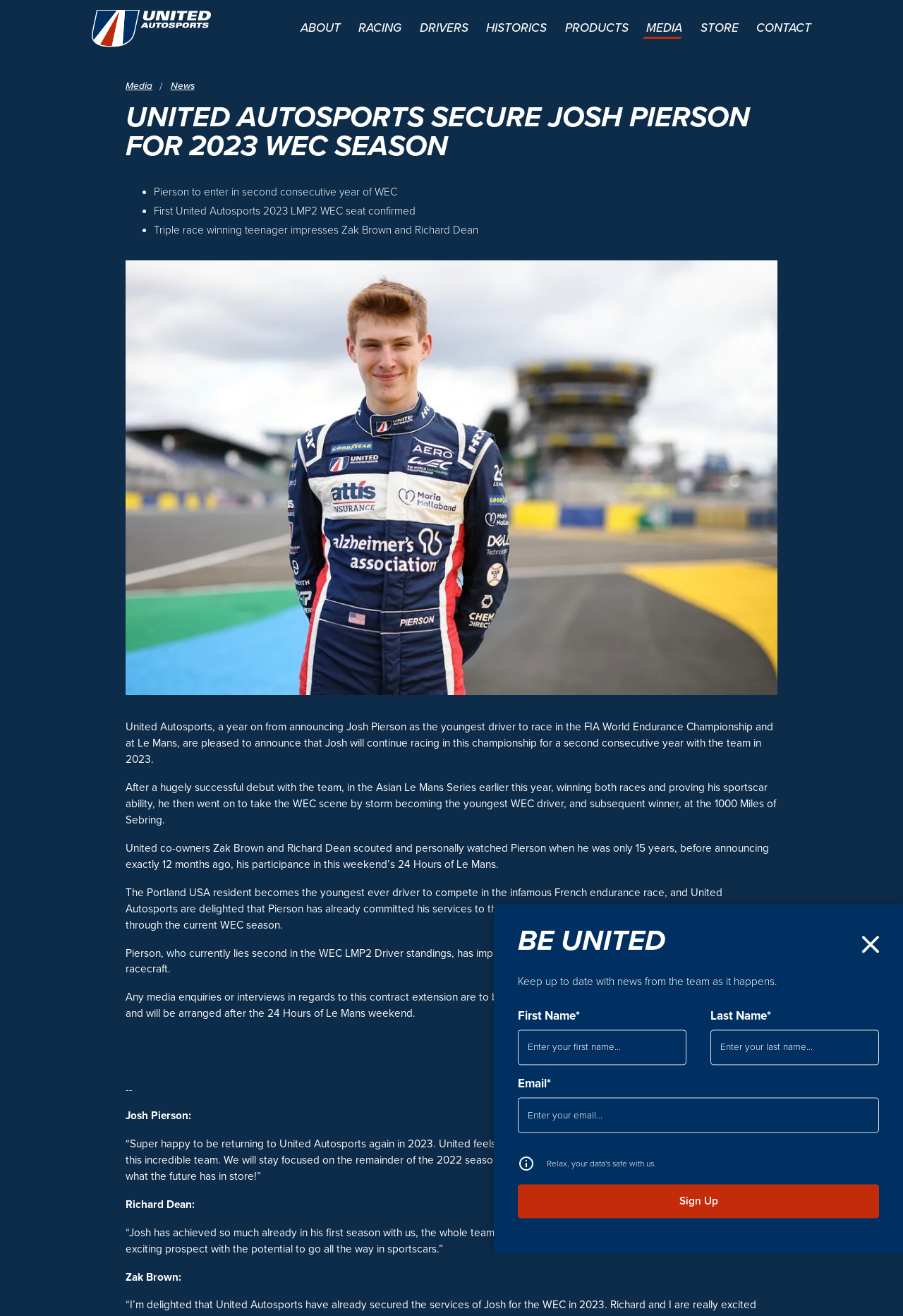Use a single word or phrase to answer the following:
Who is the co-owner of United Autosports mentioned in the article?

Zak Brown and Richard Dean